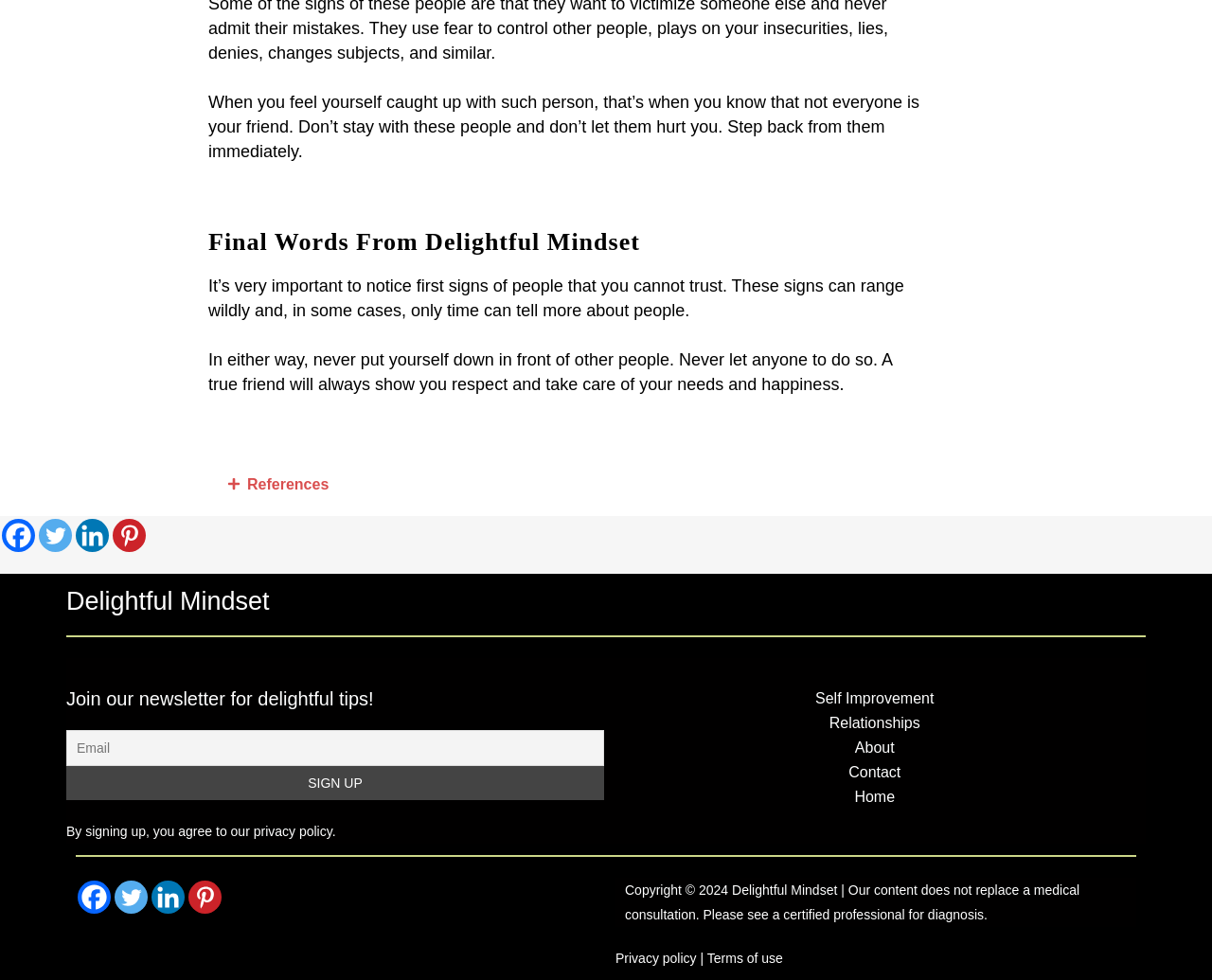What social media platforms are available?
Please provide a full and detailed response to the question.

The social media links are available in the footer section, which includes Facebook, Twitter, Linkedin, and Pinterest, indicating that these are the available social media platforms.